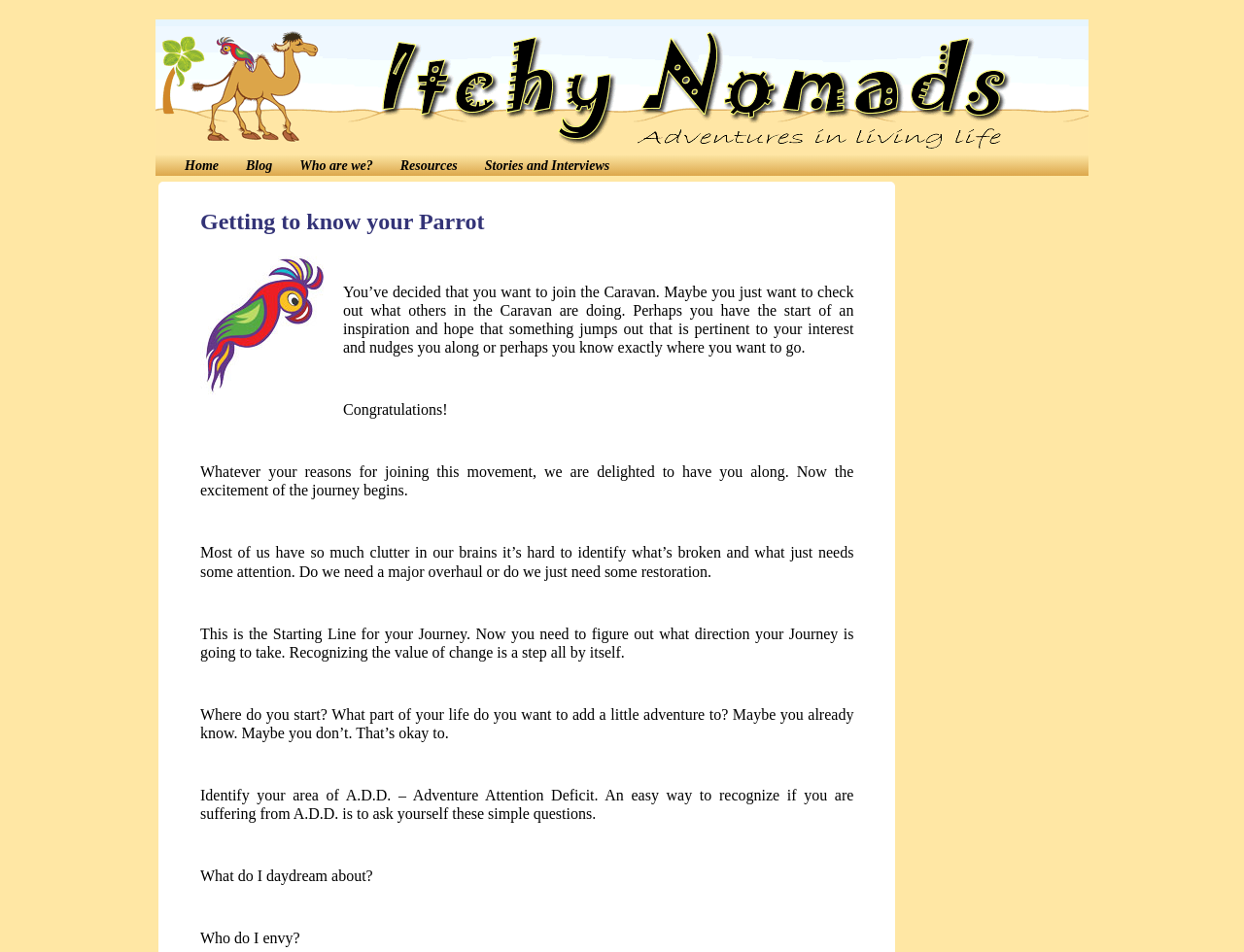Refer to the screenshot and answer the following question in detail:
What is A.D.D. according to this webpage?

According to this webpage, A.D.D. stands for Adventure Attention Deficit, which is a concept used to identify areas of one's life that need attention or change, as indicated by the text 'Identify your area of A.D.D. – Adventure Attention Deficit'.